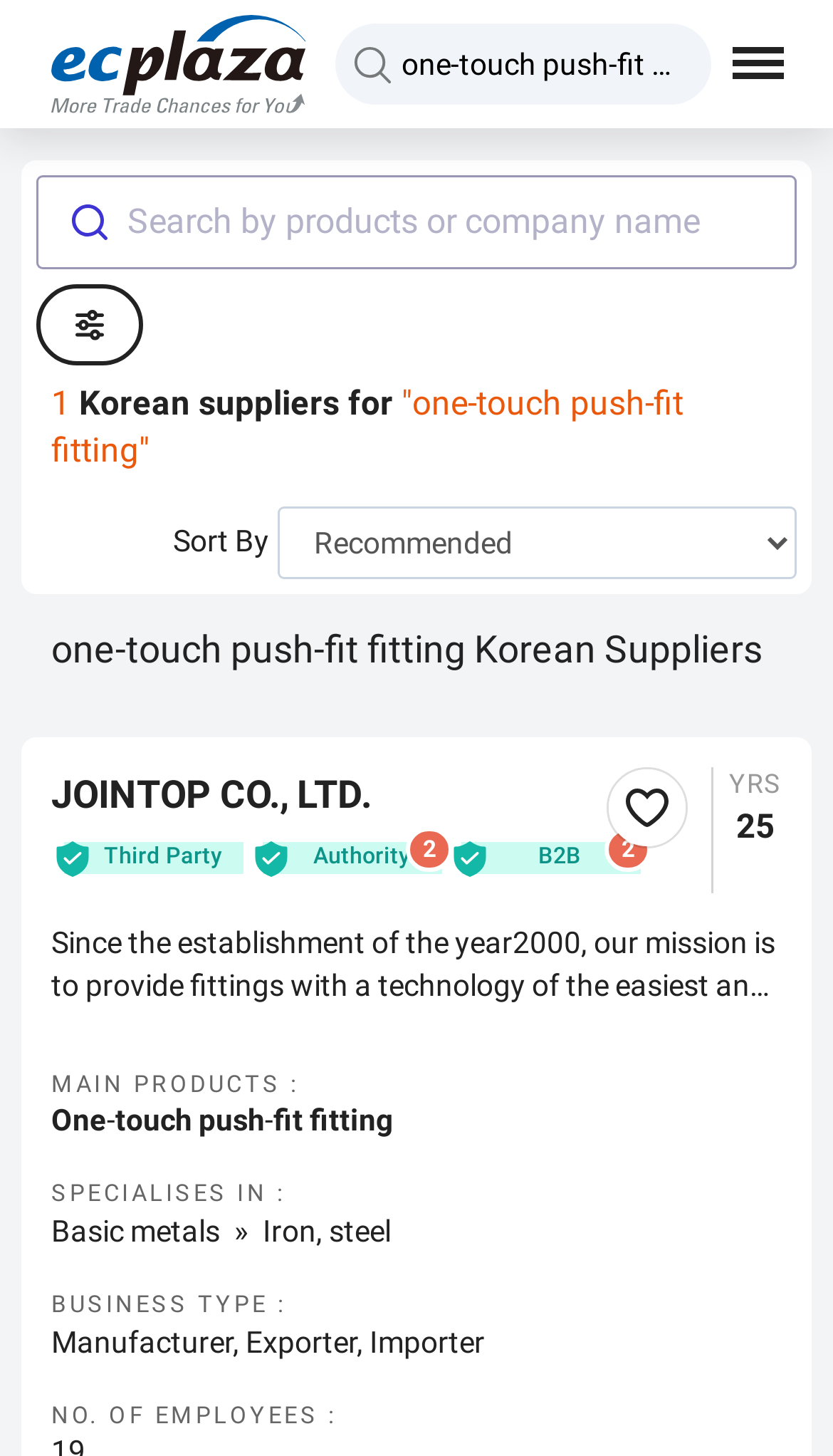Locate the headline of the webpage and generate its content.

one-touch push-fit fitting Korean Suppliers